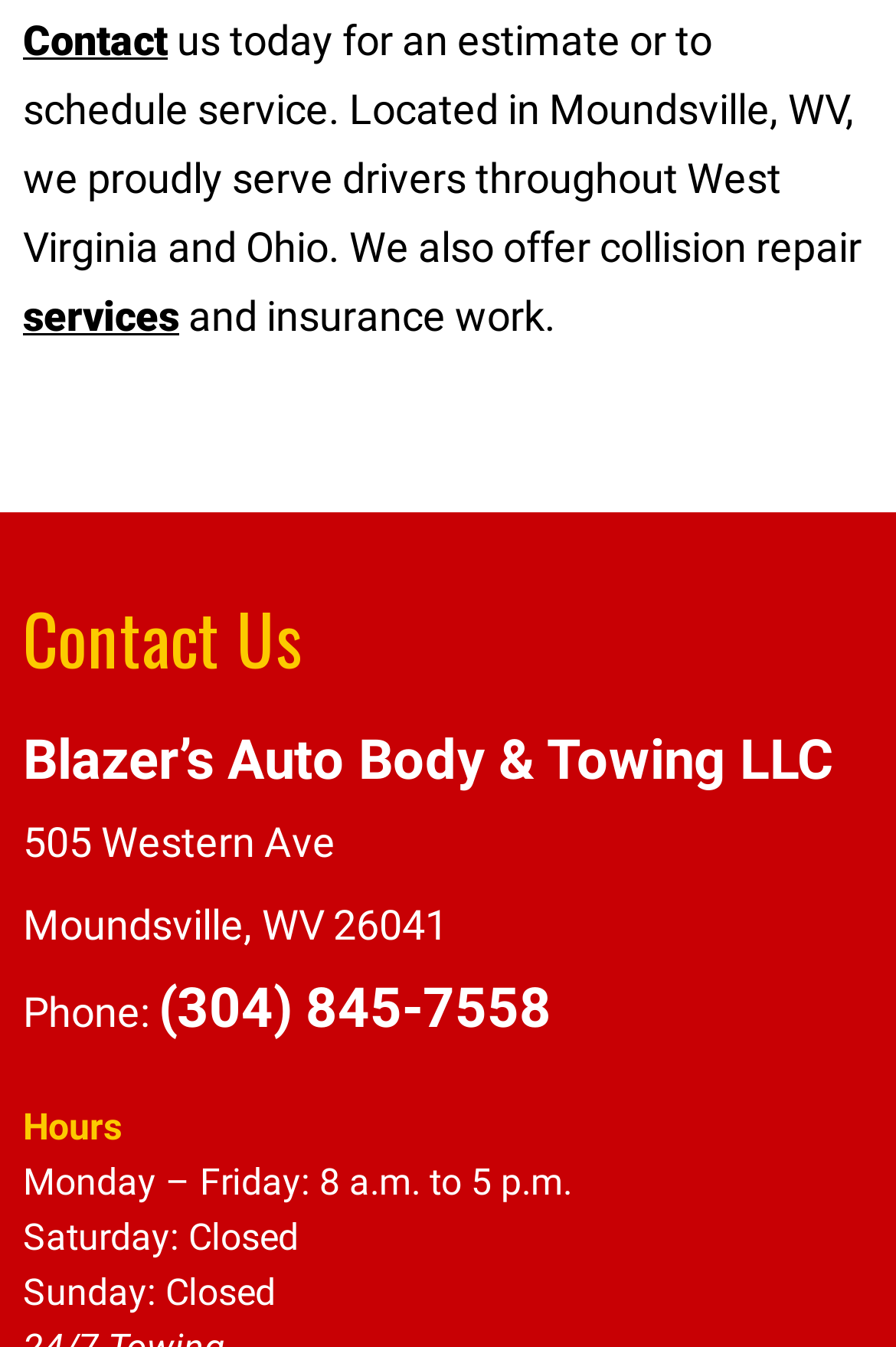Please provide a one-word or short phrase answer to the question:
What is the address of the business?

505 Western Ave, Moundsville, WV 26041